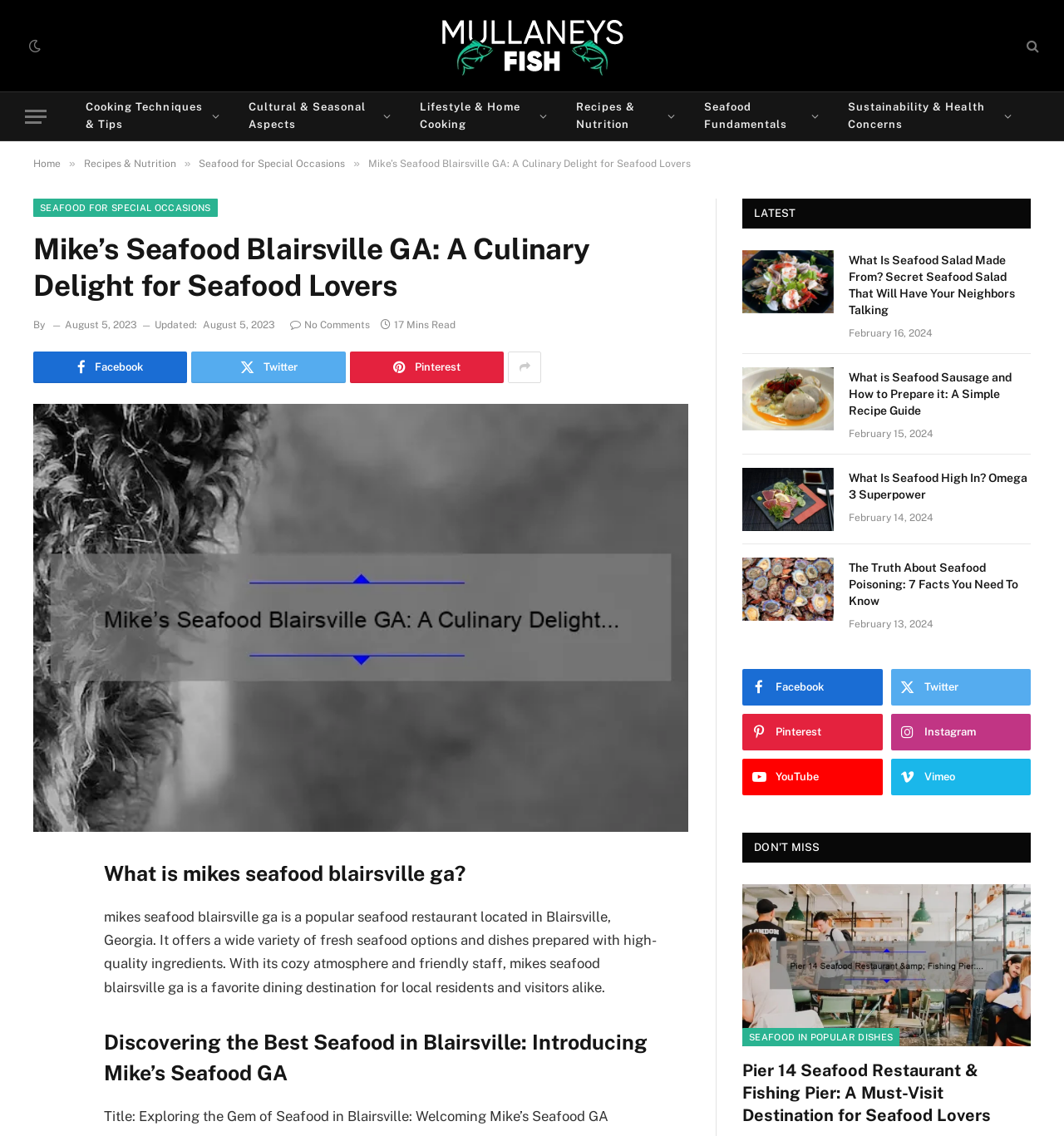What social media platforms are listed at the bottom of the page?
We need a detailed and meticulous answer to the question.

At the bottom of the page, there are links to various social media platforms, including Facebook, Twitter, Pinterest, Instagram, YouTube, and Vimeo, each represented by an icon and text.